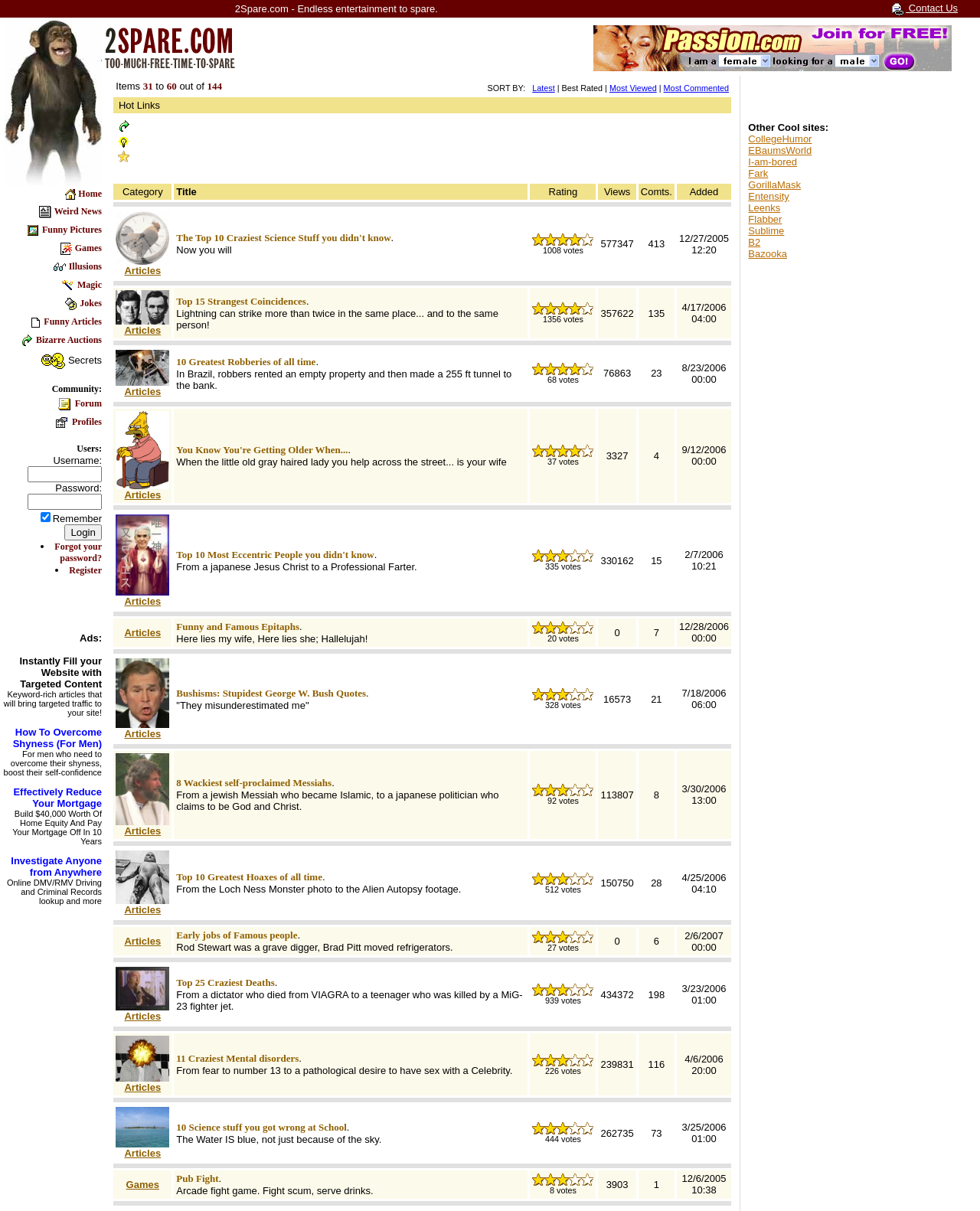Produce a meticulous description of the webpage.

This webpage is a entertainment portal offering various types of content, including news, auctions, pictures, games, illusions, magic, jokes, articles, forums, and chat. 

At the top, there is a header section with a logo and a navigation menu. The logo is situated at the top-left corner, and the navigation menu is placed to its right, featuring links to "Home", "Weird News", "Funny Pictures", "Games", "Illusions", "Magic", "Jokes", "Funny Articles", and "Bizarre Auctions". 

Below the header section, there is a community section with links to "Forum", "Profiles", and a login form. The login form consists of fields for username and password, a "Remember" checkbox, and a "Login" button. There are also links to "Forgot your password?" and "Register" below the login form.

On the right side of the page, there are several advertisements, including ones for targeted content, overcoming shyness, reducing mortgage, and investigating people. Each advertisement has a brief description and a link to learn more.

The main content area is divided into two sections. The left section features a list of items with pagination, allowing users to sort by latest, best rated, most viewed, or most commented. The right section has a few more links, including "Hot Links" and some empty space.

At the bottom of the page, there is a footer section with a few more links and some empty space.